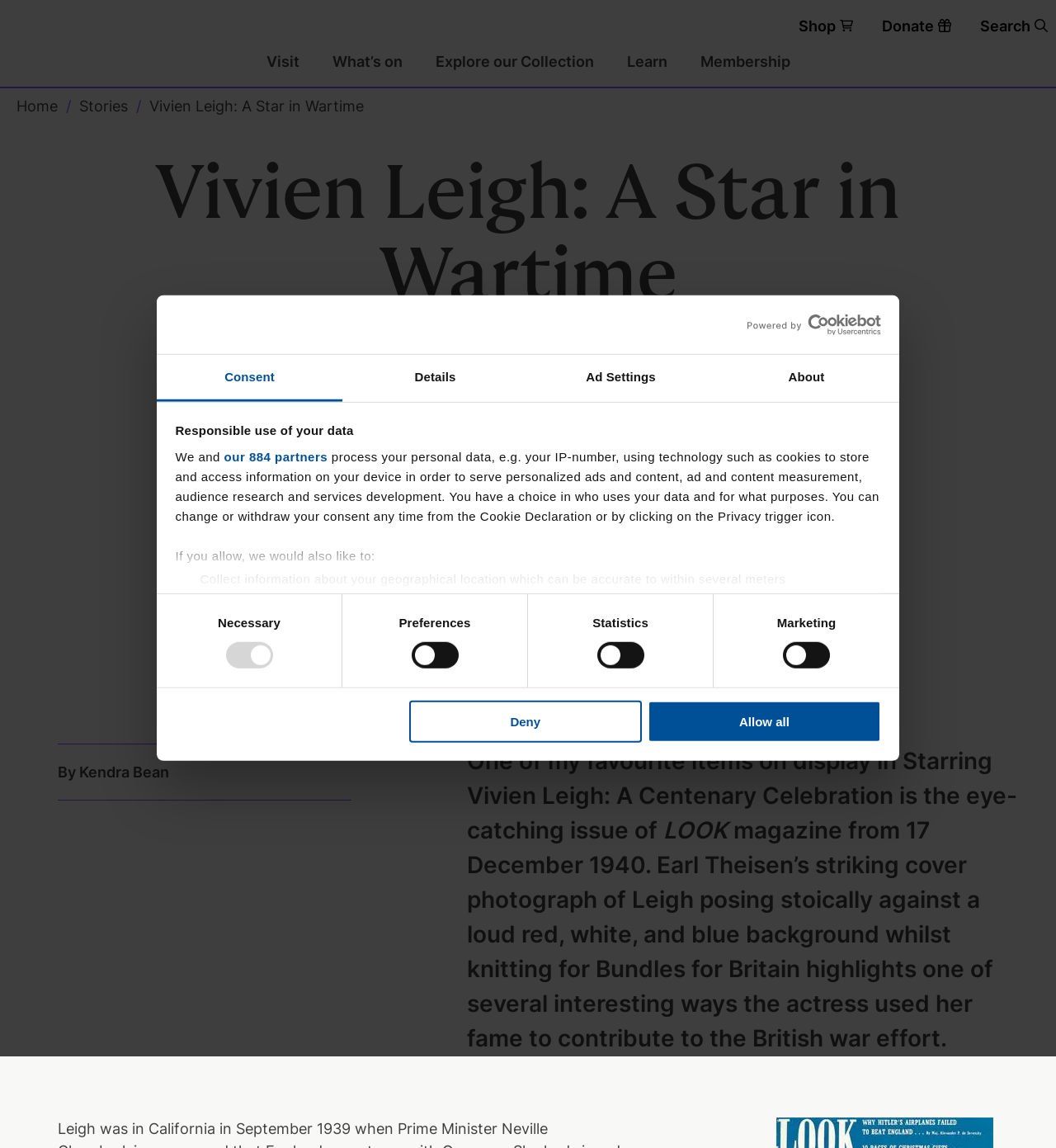Please answer the following question as detailed as possible based on the image: 
What is the event being celebrated in the exhibition?

The answer can be found in the text 'Starring Vivien Leigh: A Centenary Celebration' which is located in the main content area of the webpage.